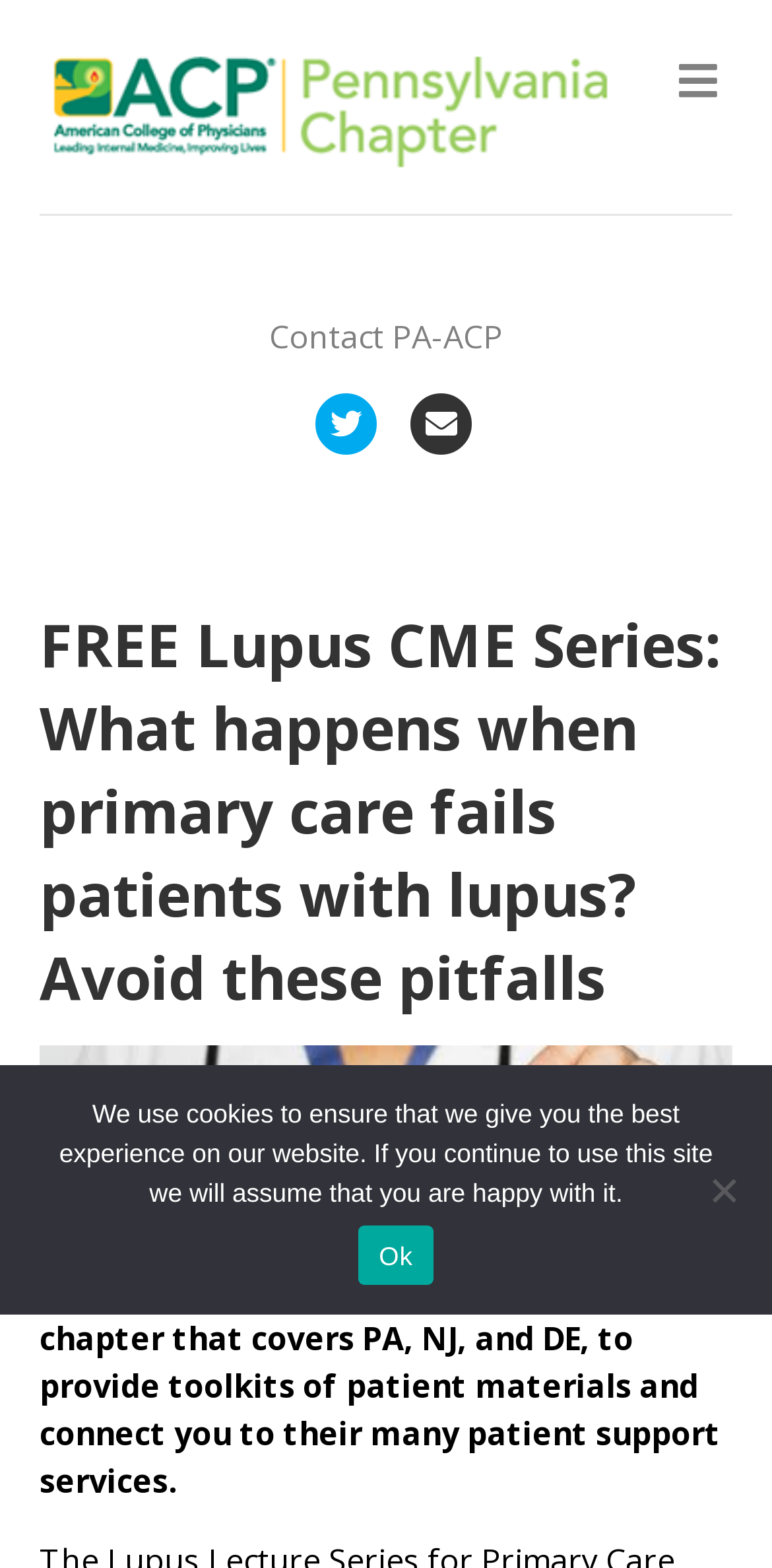Utilize the details in the image to give a detailed response to the question: What is the topic of the image?

The topic of the image is likely related to lupus, as it is part of the Lupus CME Series webpage and is located below the heading, but the exact topic is not specified.